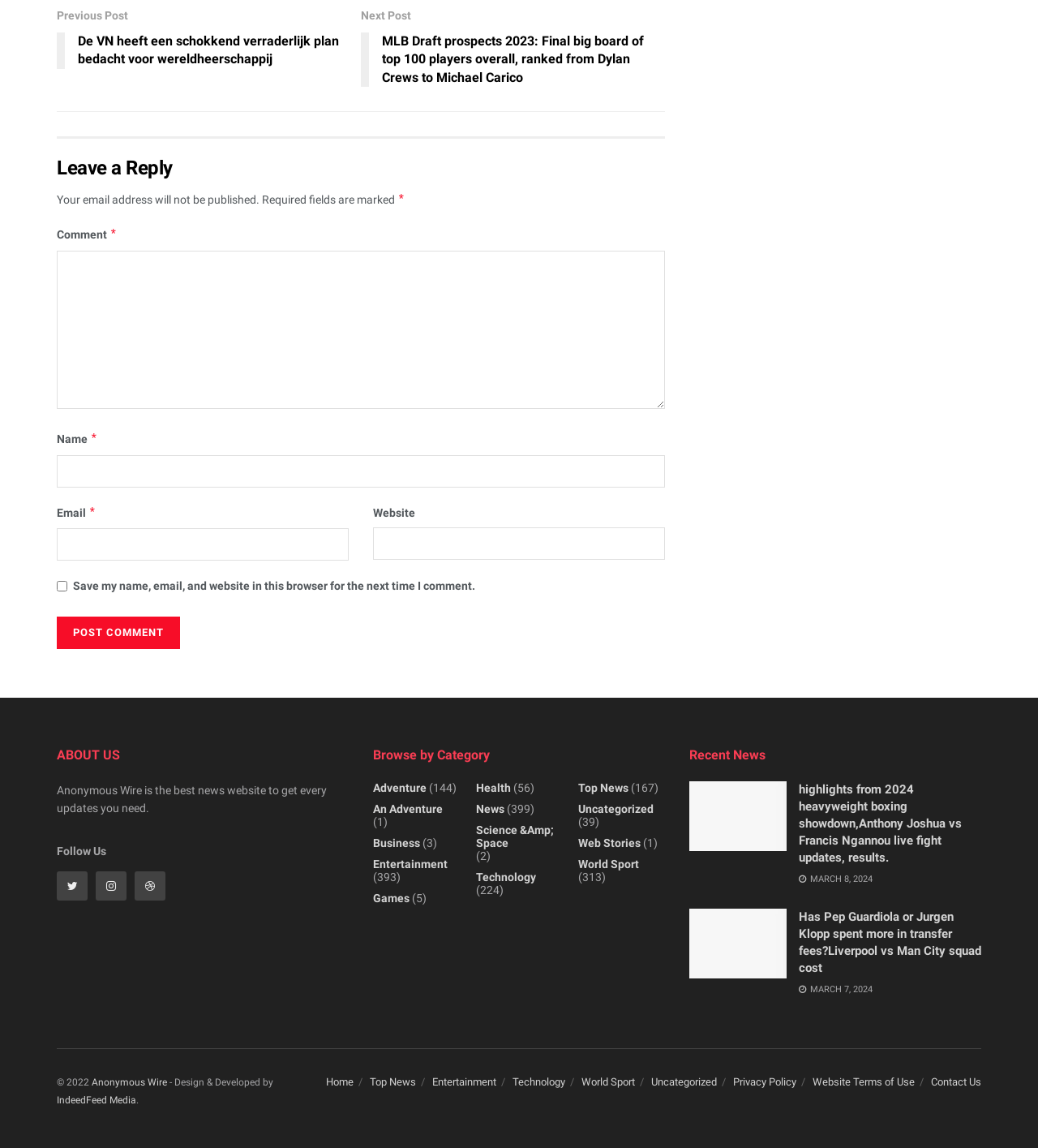Please find the bounding box coordinates of the clickable region needed to complete the following instruction: "Read recent news". The bounding box coordinates must consist of four float numbers between 0 and 1, i.e., [left, top, right, bottom].

[0.664, 0.65, 0.945, 0.666]